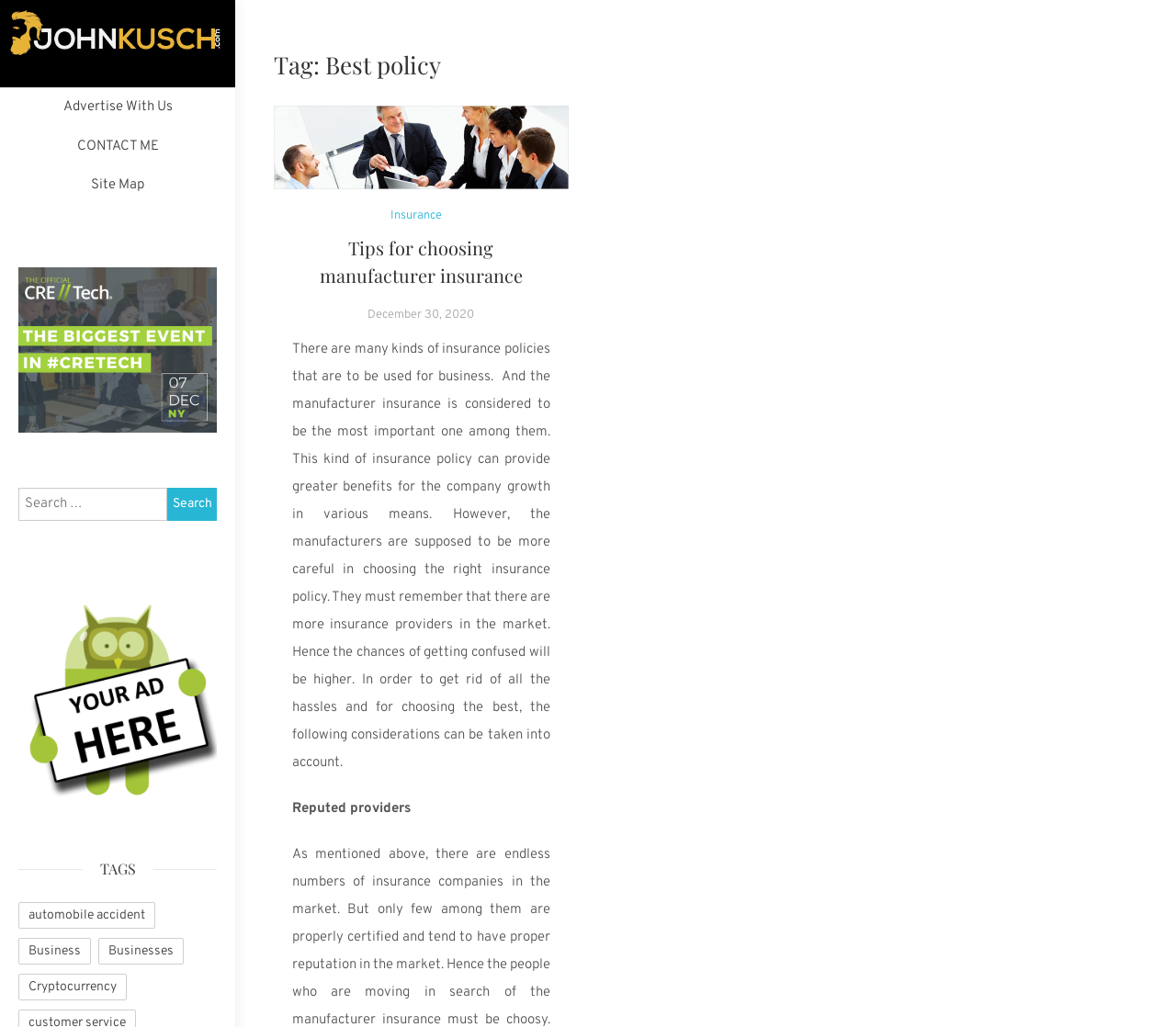Please identify the bounding box coordinates of the area that needs to be clicked to follow this instruction: "View site map".

[0.0, 0.162, 0.2, 0.2]